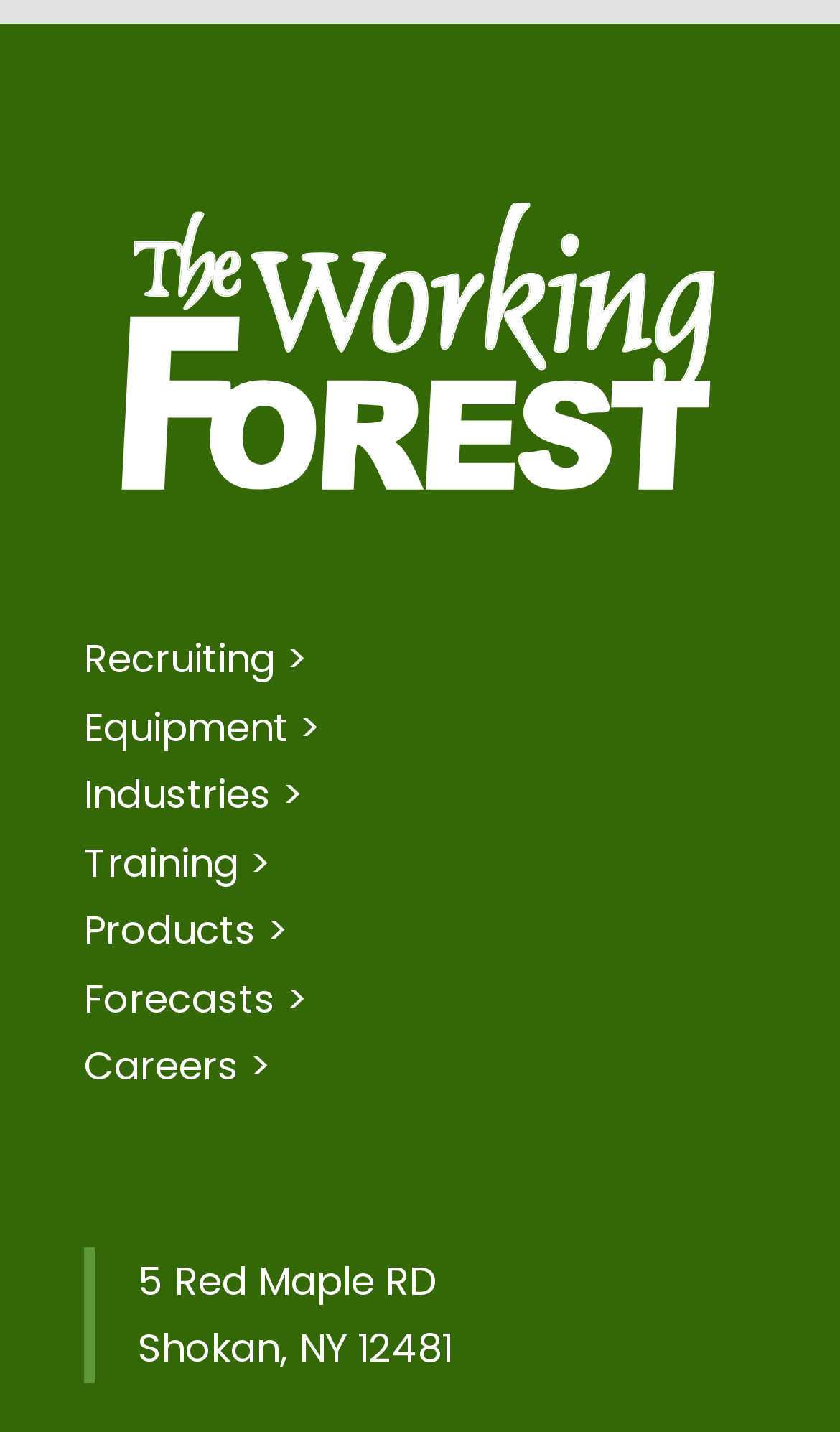Give a one-word or short-phrase answer to the following question: 
How many links are there in the top section?

7